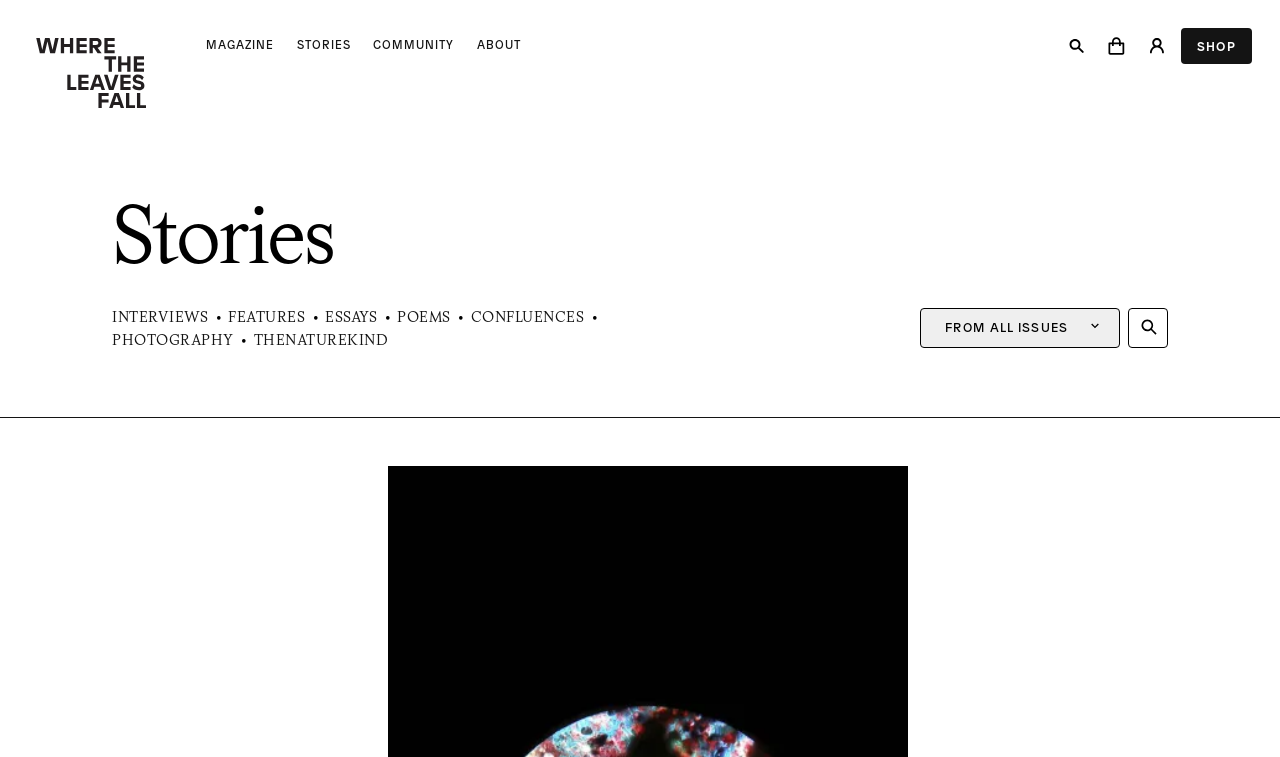Offer a detailed explanation of the webpage layout and contents.

The webpage is titled "Stories | Where the Leaves Fall" and features a prominent logo at the top left corner. Below the logo, there are four main navigation buttons: "MAGAZINE", "STORIES", "COMMUNITY", and "ABOUT", which are evenly spaced and aligned horizontally.

The "MAGAZINE" section displays three issue covers with links to each issue, placed side by side, with the most recent issue on the left. Below these issue covers, there is a "SEE ALL MAGAZINE ISSUES" link.

The "STORIES" section has a brief description and links to various story categories, including "INTERVIEWS", "FEATURES", "ESSAYS", "POEMS", "CONFLUENCES", and "PHOTOGRAPHY". These links are arranged horizontally, with the "INTERVIEWS" link on the left and the "PHOTOGRAPHY" link on the right.

The "COMMUNITY" section has three links: "Contributors", "TheNatureKind", and "Confluences", which are stacked vertically. The "ABOUT" section has four links: "Our Story", "OmVed Gardens", "Production", and "Stockists", also stacked vertically.

At the top right corner, there is a search bar with a magnifying glass icon. Next to the search bar, there is a cart button with a shopping bag icon, and a "Login" link. Below the cart button, there is a "GO TO SHOP" link.

The webpage has a clean and organized layout, with ample whitespace between sections, making it easy to navigate and read.